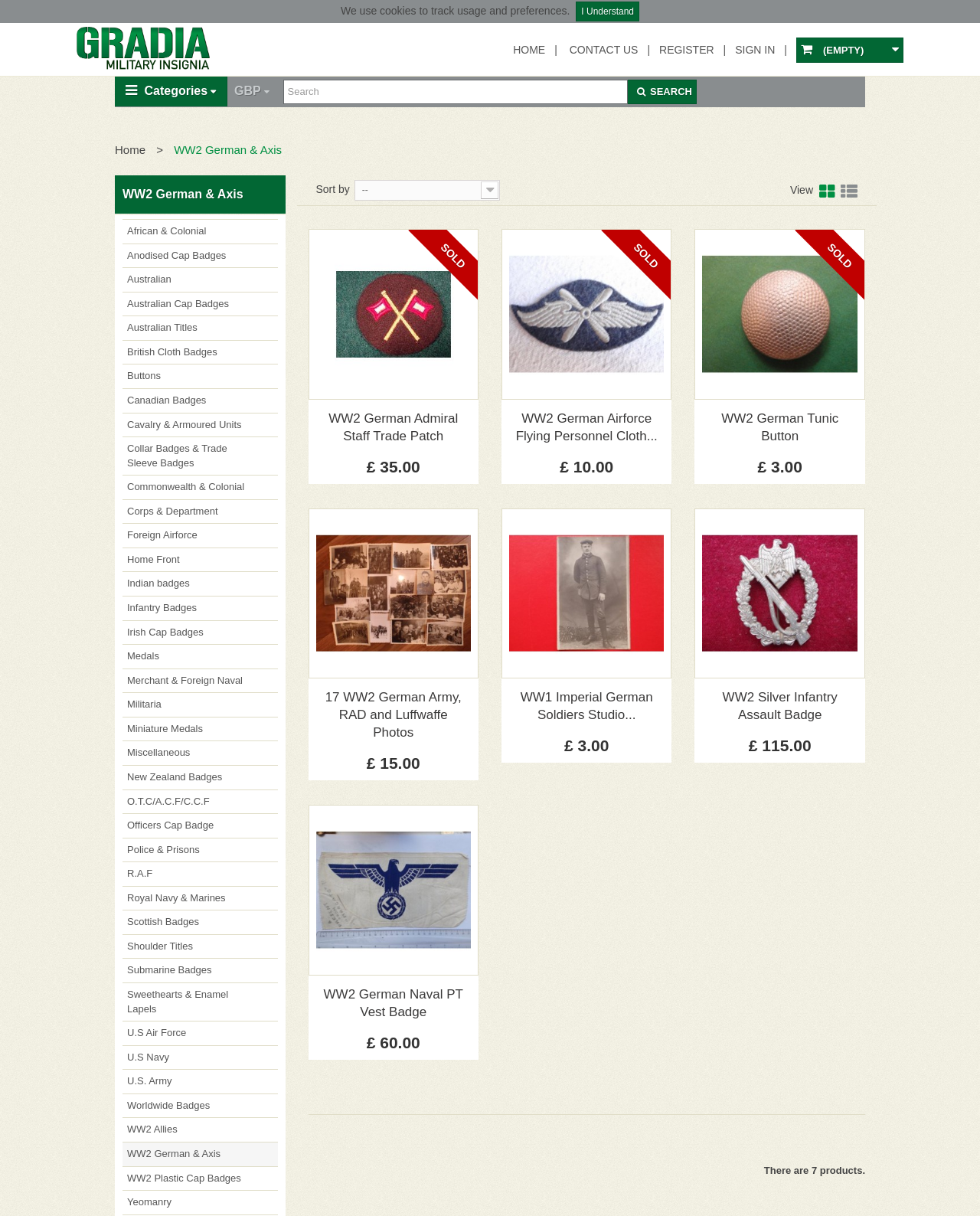Please provide a detailed answer to the question below based on the screenshot: 
What is the currency used on this website?

I found the text 'GBP' on the top-right corner of the page, indicating that the currency used on this website is GBP (British Pounds).